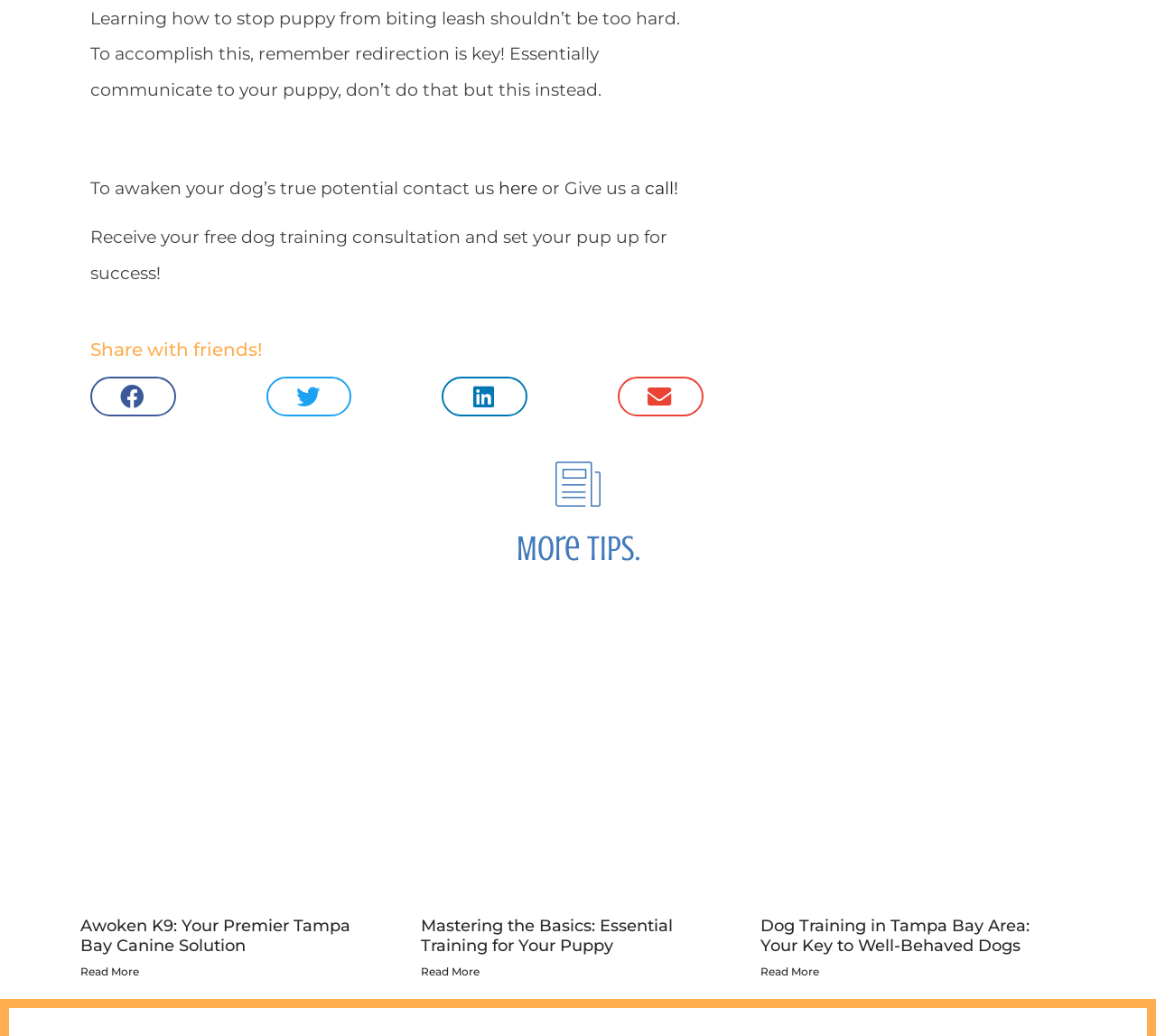Locate the bounding box coordinates of the clickable area to execute the instruction: "Click the 'call!' link to receive a free dog training consultation". Provide the coordinates as four float numbers between 0 and 1, represented as [left, top, right, bottom].

[0.558, 0.172, 0.587, 0.192]